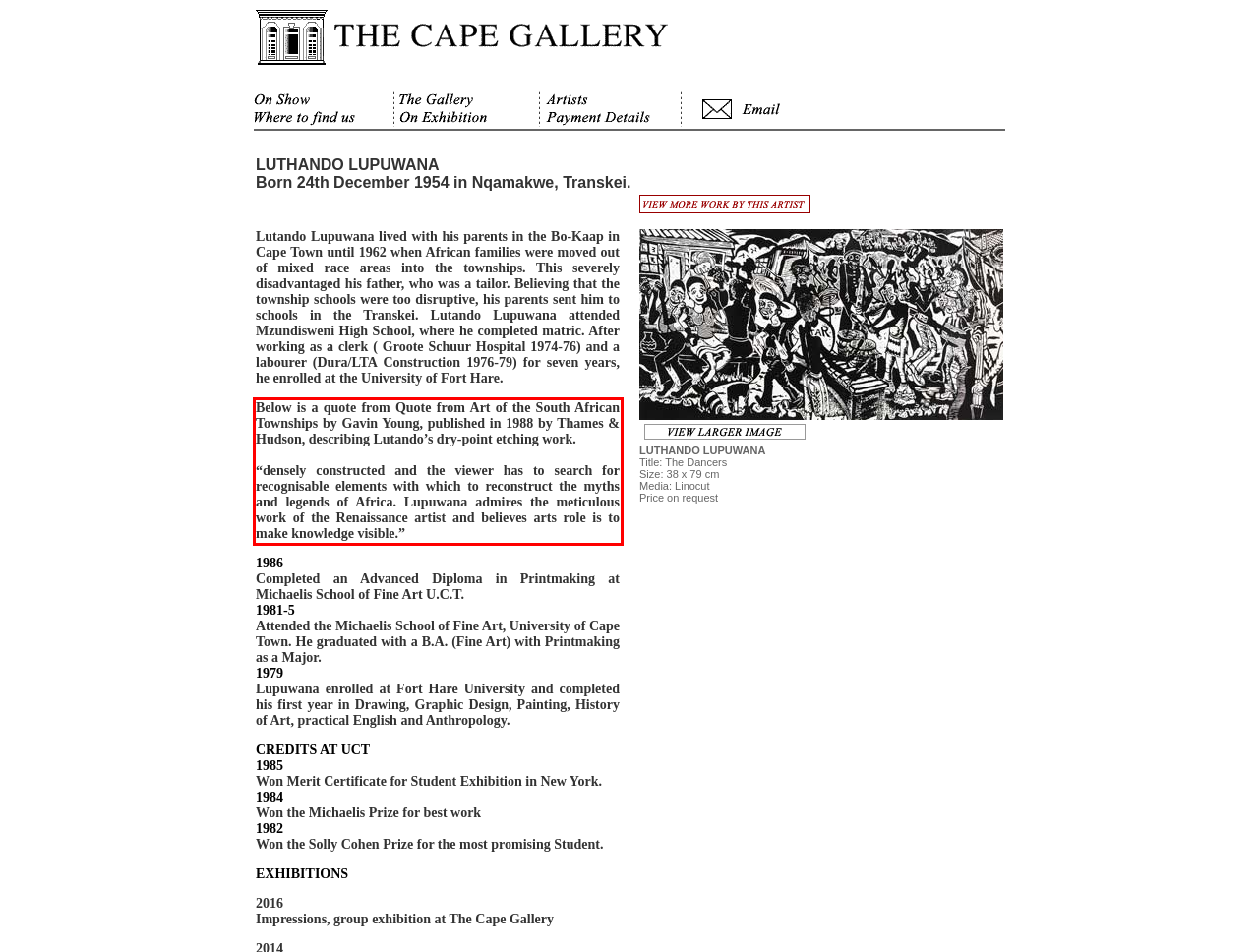Please perform OCR on the UI element surrounded by the red bounding box in the given webpage screenshot and extract its text content.

Below is a quote from Quote from Art of the South African Townships by Gavin Young, published in 1988 by Thames & Hudson, describing Lutando’s dry-point etching work. “densely constructed and the viewer has to search for recognisable elements with which to reconstruct the myths and legends of Africa. Lupuwana admires the meticulous work of the Renaissance artist and believes arts role is to make knowledge visible.”